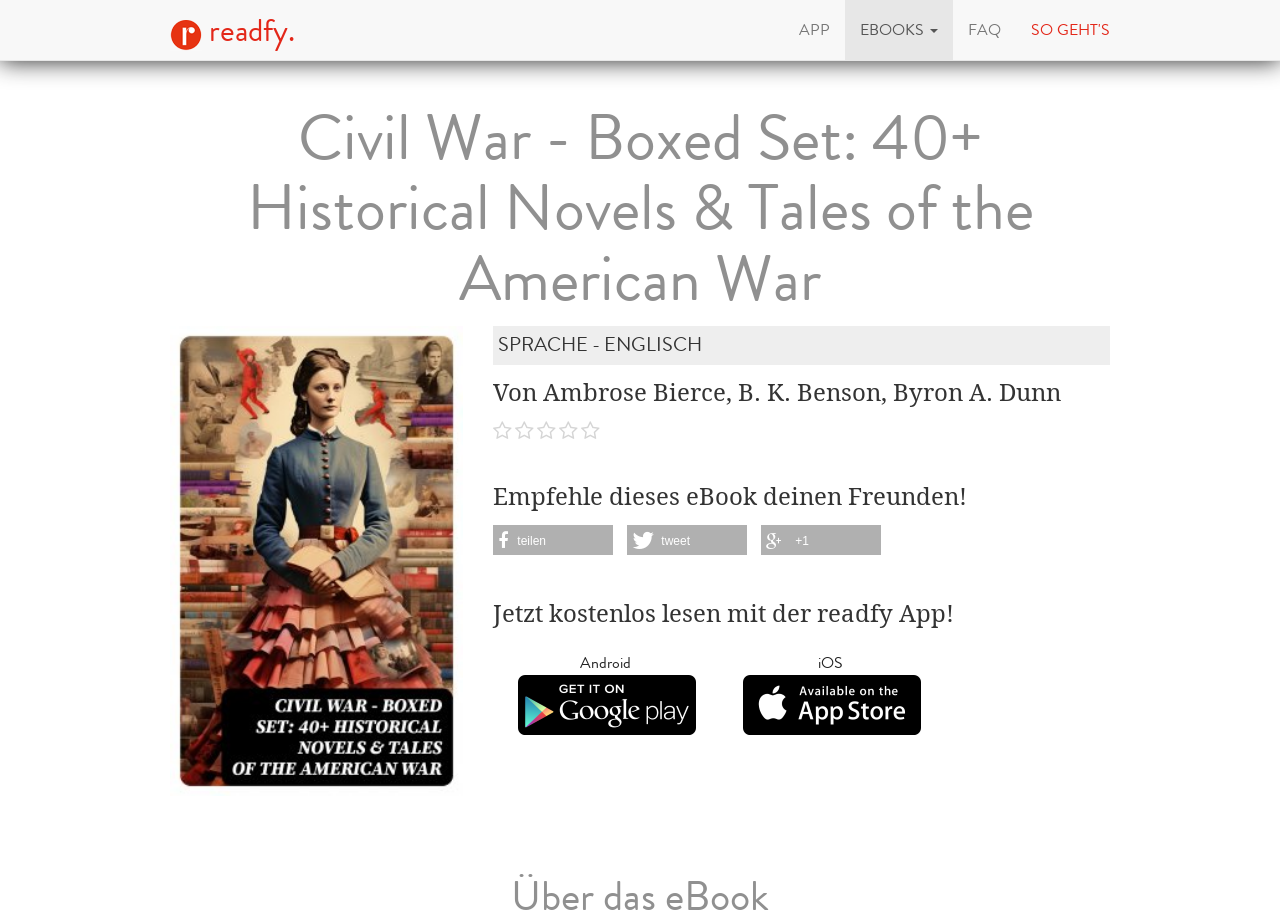Specify the bounding box coordinates for the region that must be clicked to perform the given instruction: "Click the readfy logo".

[0.121, 0.0, 0.242, 0.065]